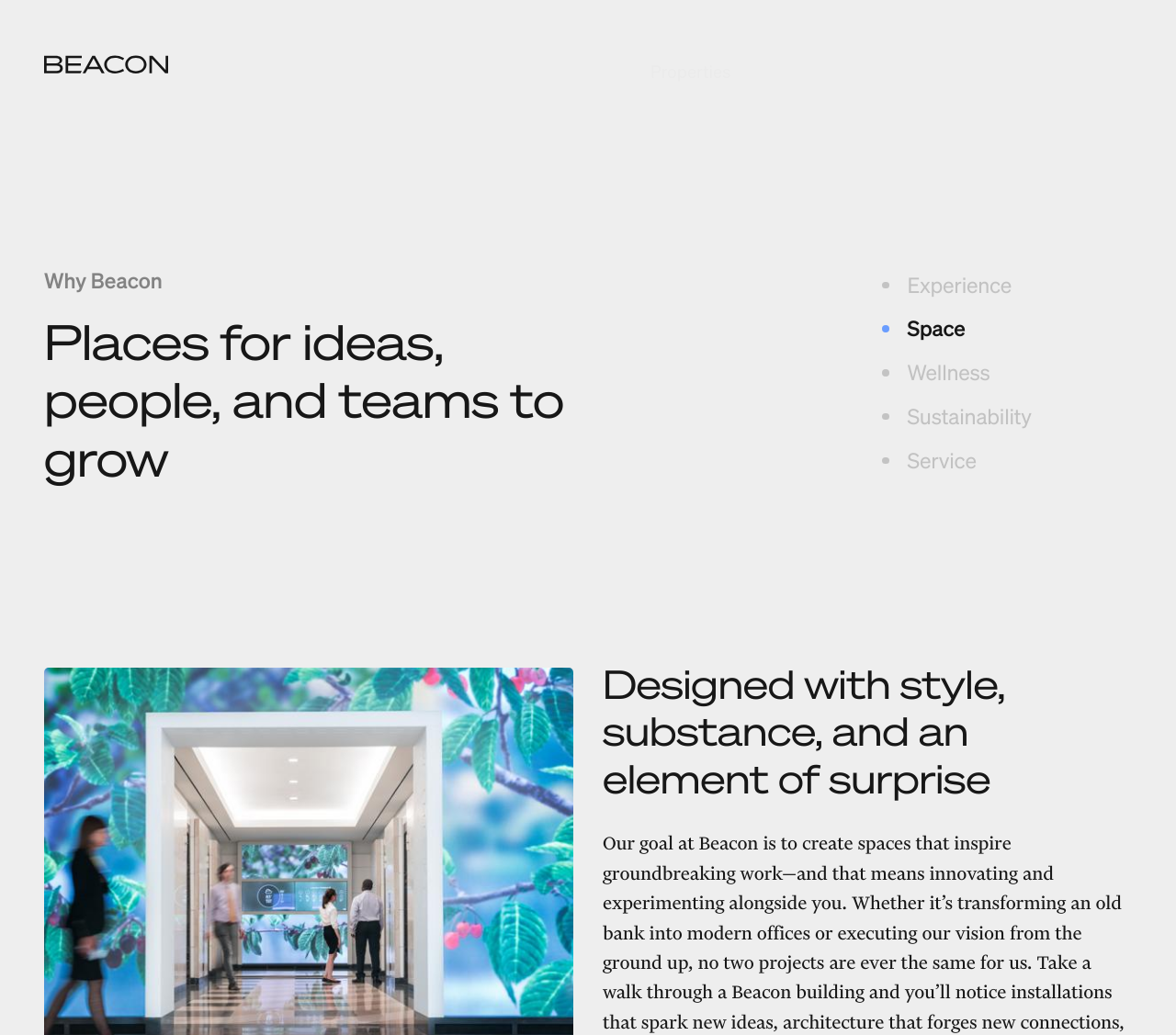Explain the webpage in detail, including its primary components.

The webpage is about Beacon Capital Partners, a company that creates workplaces that inspire groundbreaking work, from law to life science. At the top left of the page, there is a logo image and a link to the company's homepage, accompanied by a heading with the company's name. 

To the right of the logo, there are four links: 'Properties', 'Life Science', 'Why Beacon', and 'Company', which are evenly spaced and aligned horizontally. 

Below the logo and the links, there is a heading that reads 'Places for ideas, people, and teams to grow'. 

On the right side of the page, there is a navigation section with five links: 'Experience', 'Space', 'Wellness', 'Sustainability', and 'Service'. Each link has a corresponding heading with the same text. 

At the bottom of the page, there is a heading that reads 'Designed with style, substance, and an element of surprise'.